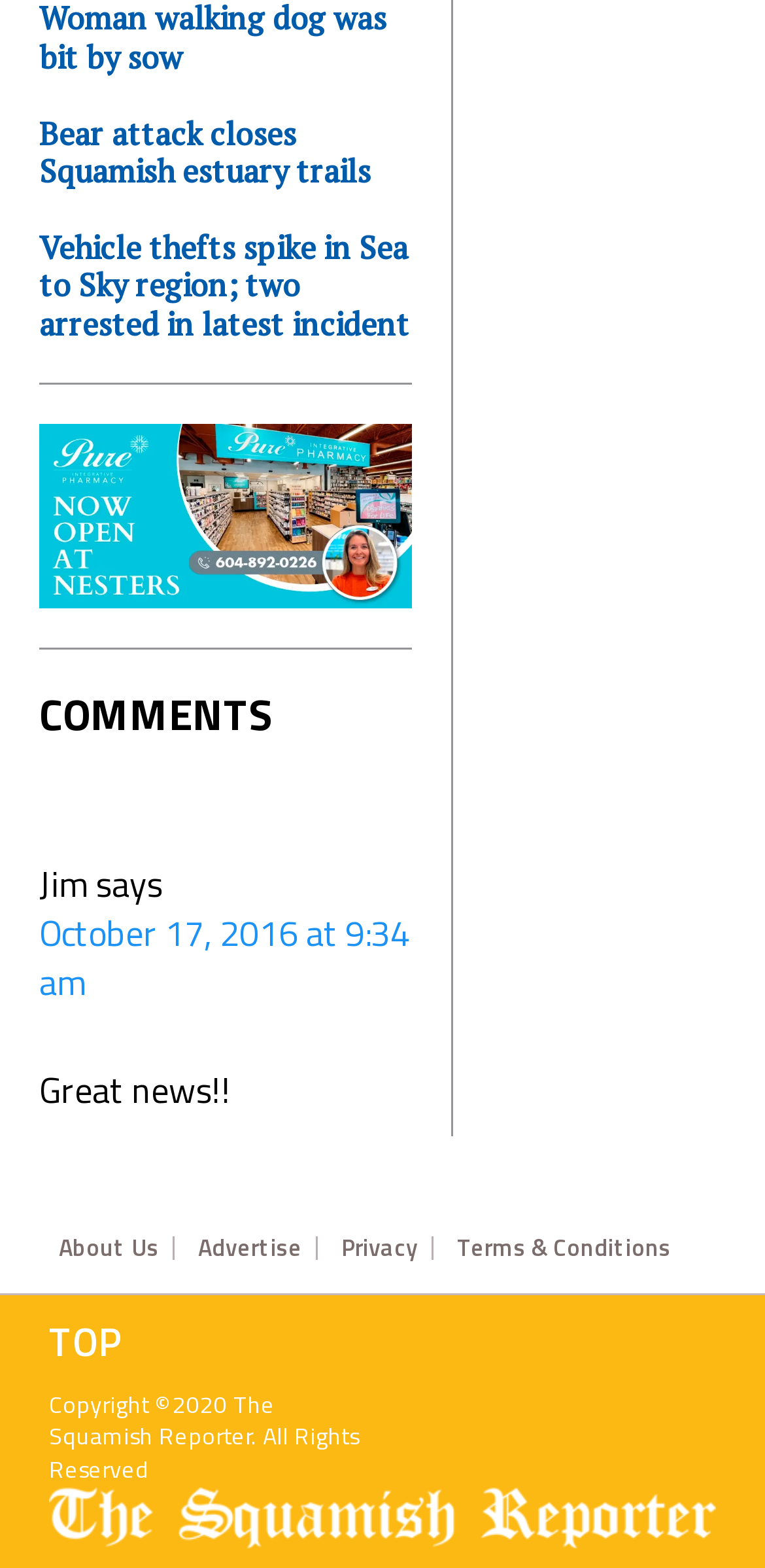Identify the bounding box coordinates of the area that should be clicked in order to complete the given instruction: "Read the article about bear attack". The bounding box coordinates should be four float numbers between 0 and 1, i.e., [left, top, right, bottom].

[0.051, 0.074, 0.538, 0.122]